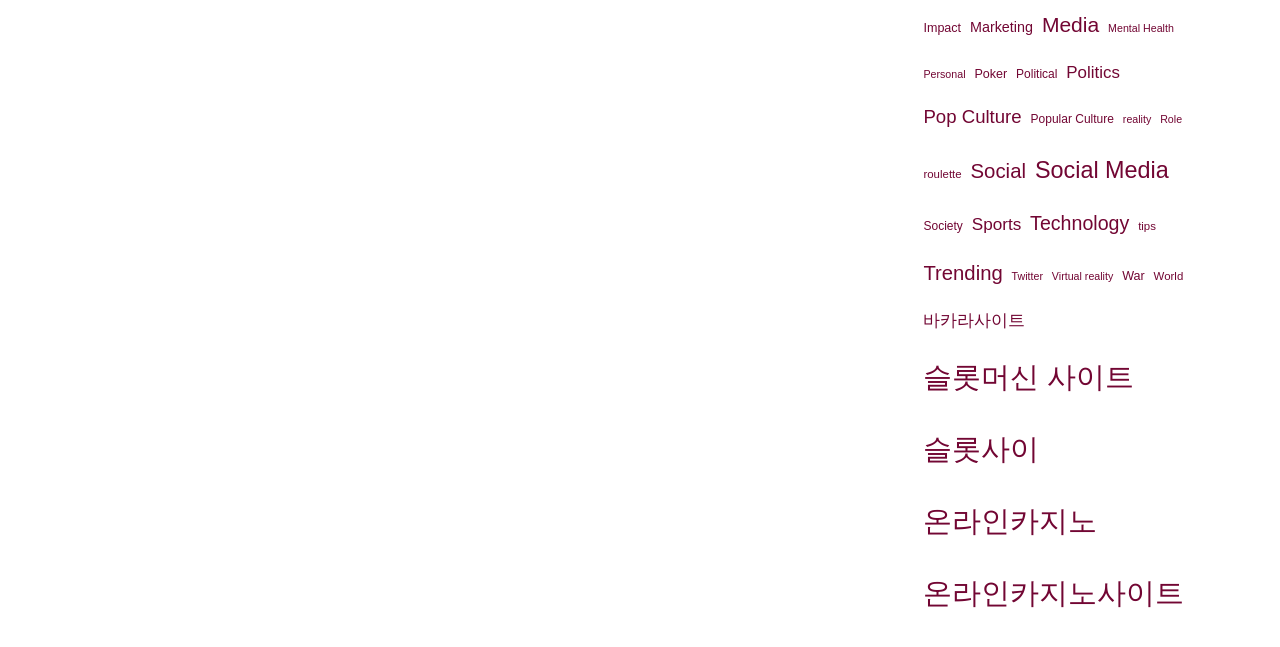Can you find the bounding box coordinates of the area I should click to execute the following instruction: "Explore Impact"?

[0.721, 0.02, 0.751, 0.069]